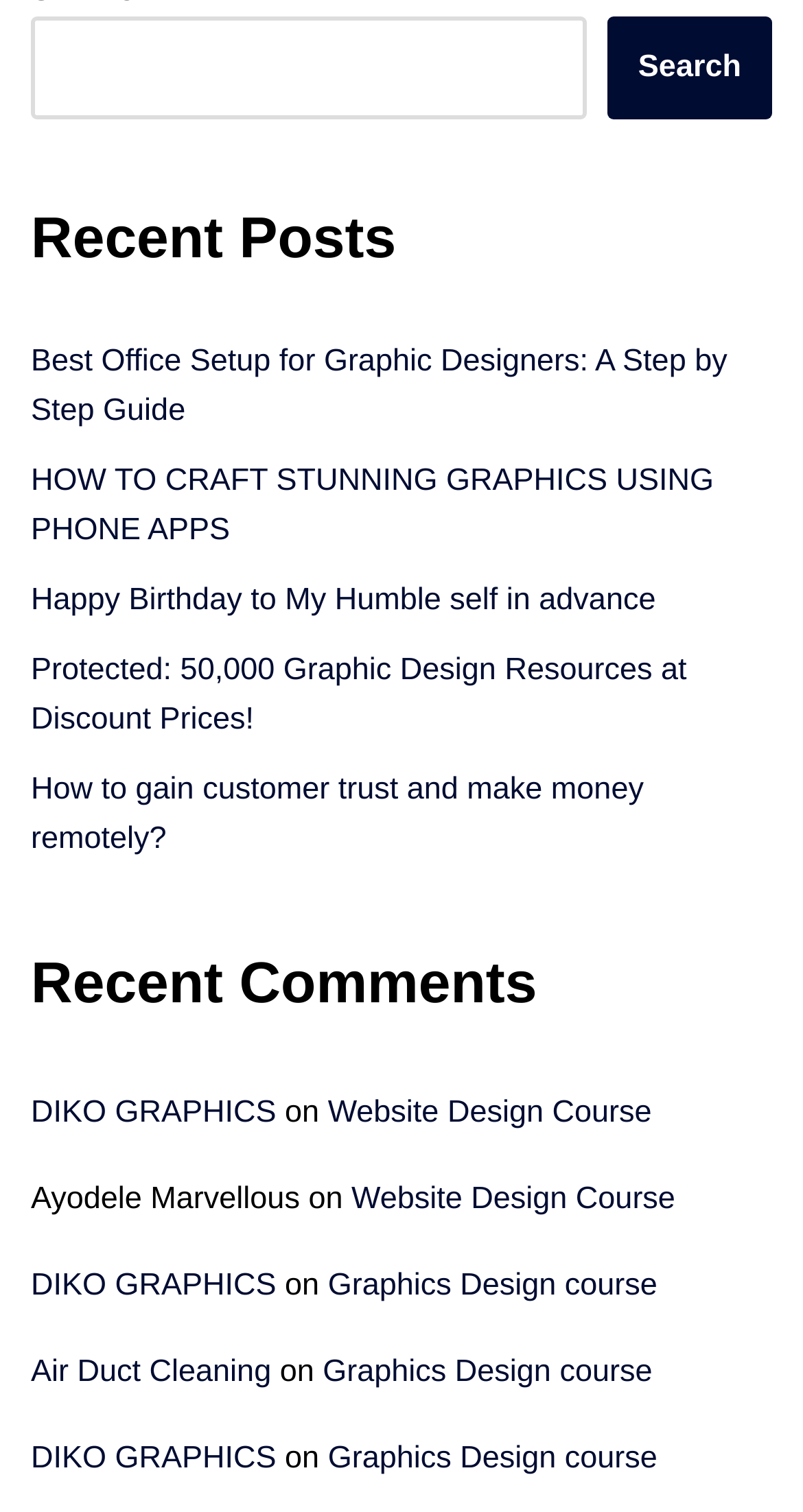How many footer sections are there?
Based on the content of the image, thoroughly explain and answer the question.

I counted the number of 'FooterAsNonLandmark' elements, and there are 4. Each of these elements contains a footer section.